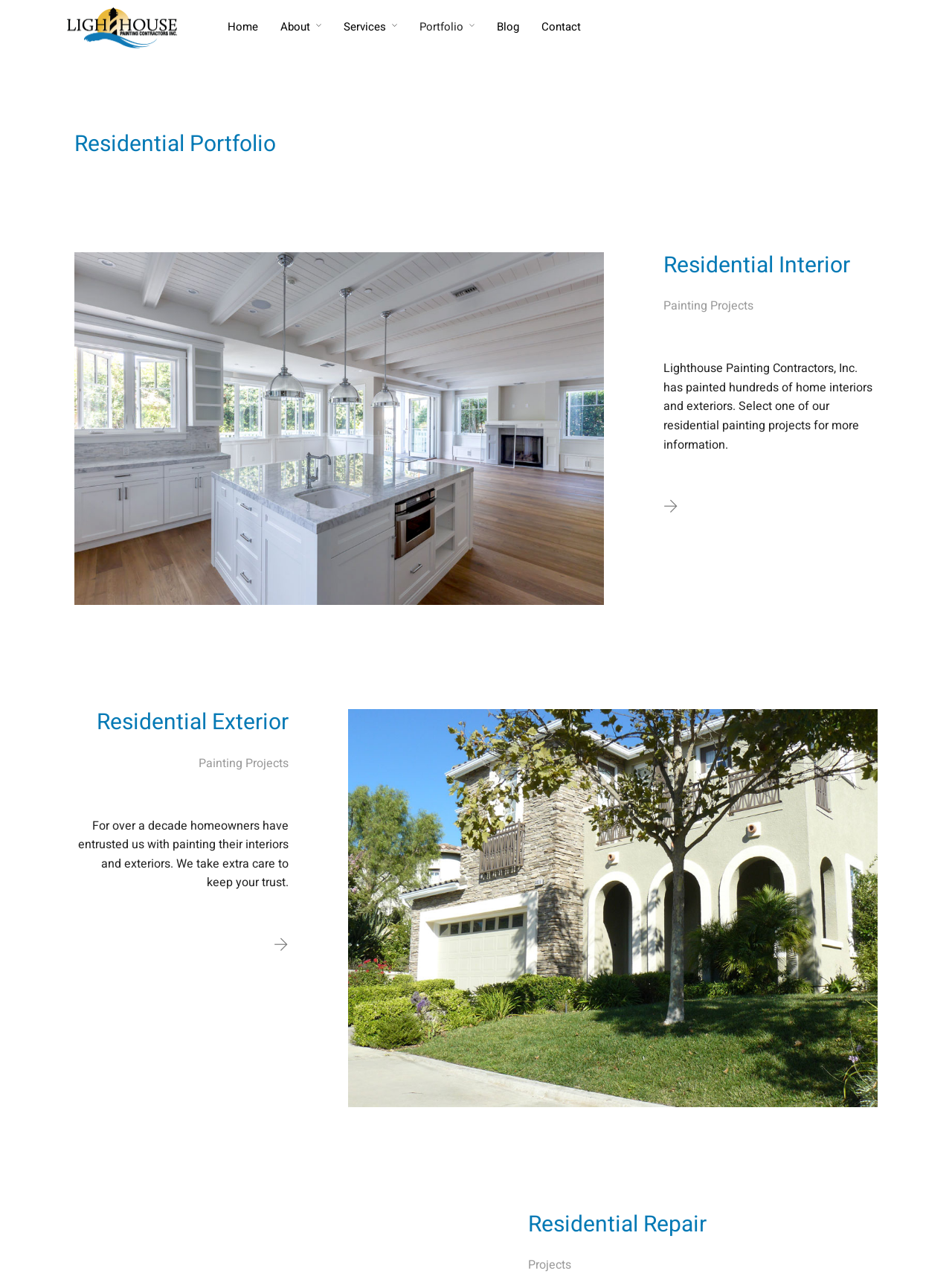Given the description HOA Property, predict the bounding box coordinates of the UI element. Ensure the coordinates are in the format (top-left x, top-left y, bottom-right x, bottom-right y) and all values are between 0 and 1.

[0.456, 0.072, 0.581, 0.085]